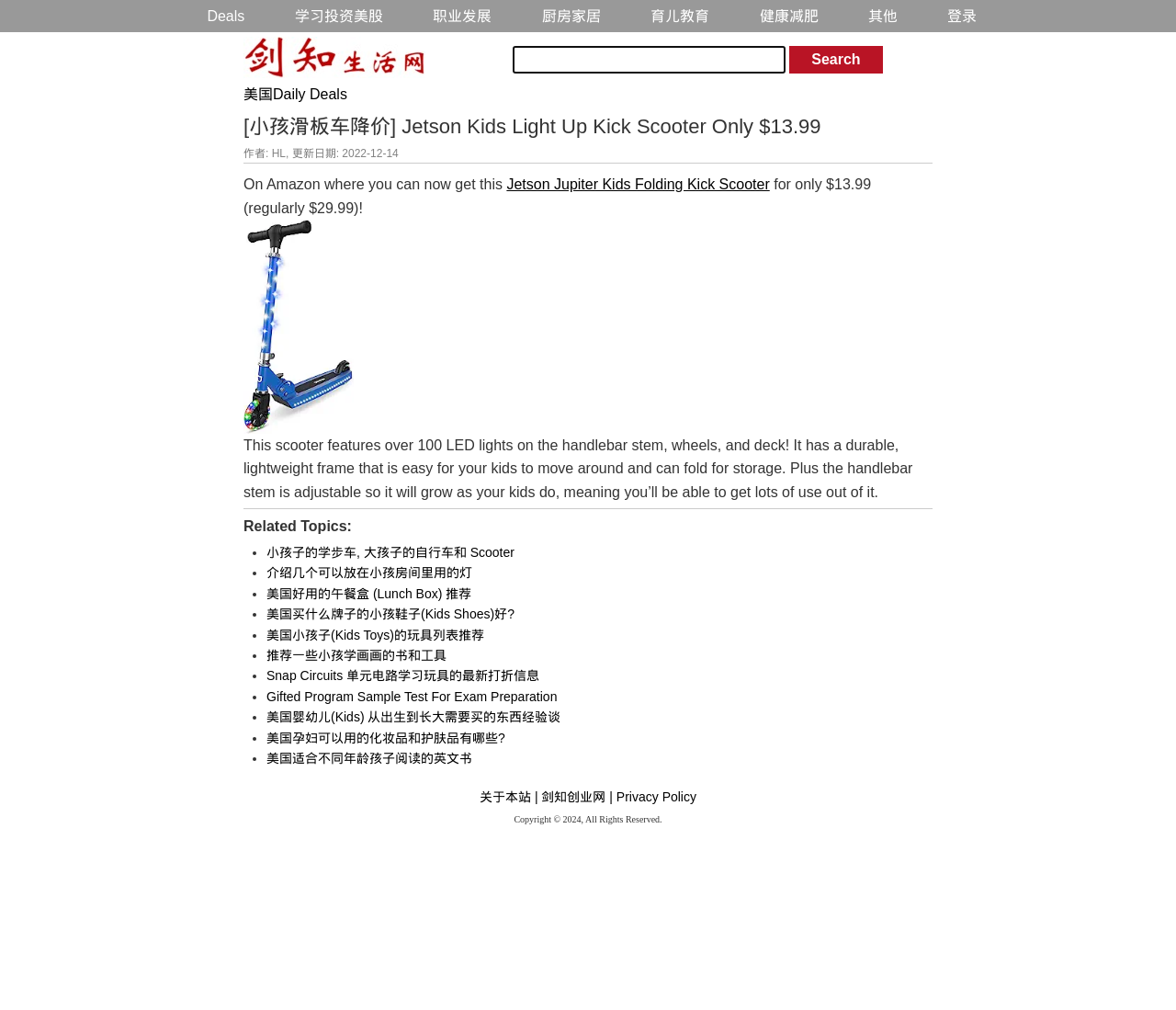Provide the bounding box coordinates for the UI element that is described as: "美国适合不同年龄孩子阅读的英文书".

[0.227, 0.743, 0.402, 0.758]